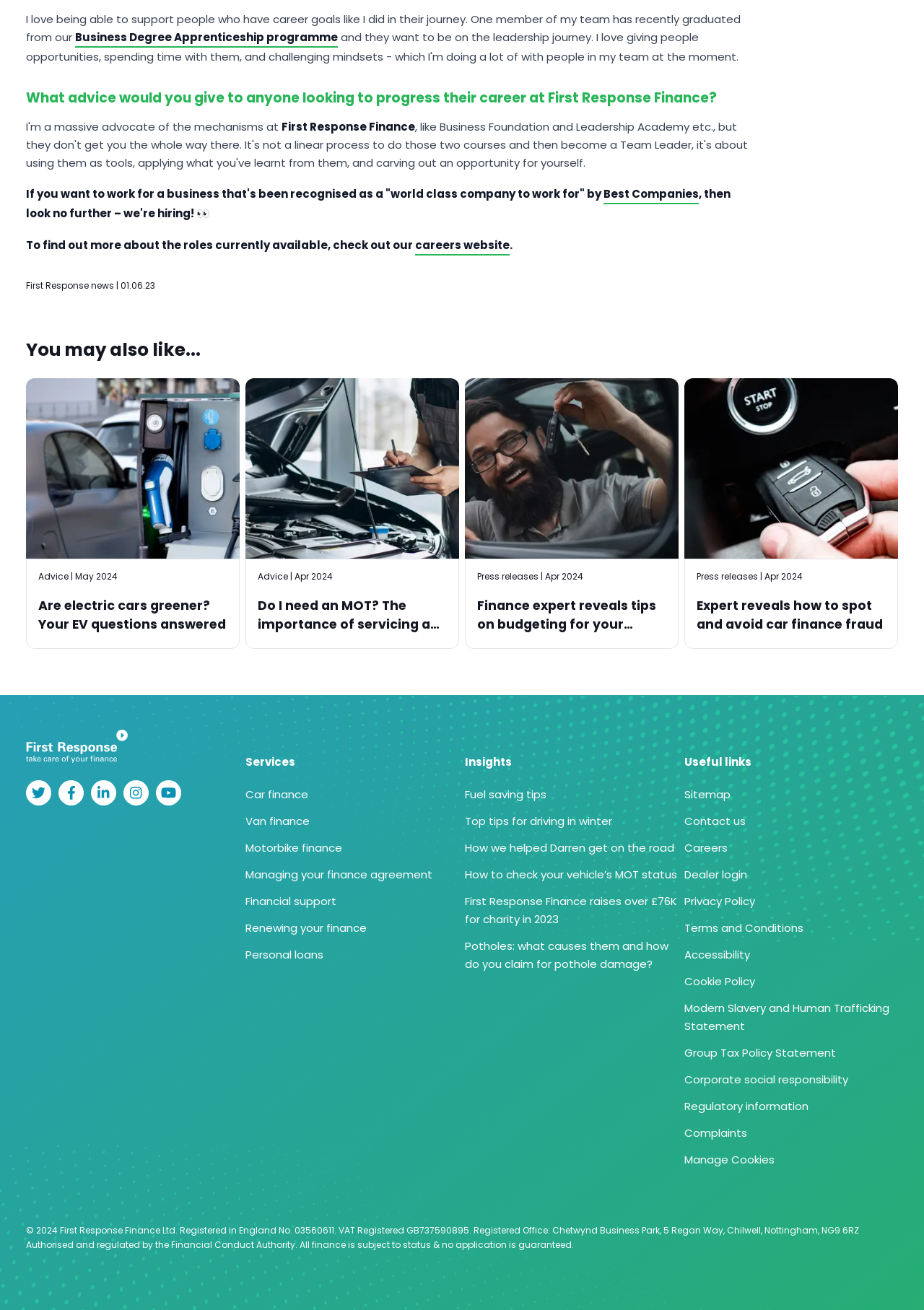By analyzing the image, answer the following question with a detailed response: What is the company's name?

The company's name is mentioned in the footer section of the webpage, where it says 'First Response Finance Logo' and also in the 'About us' section.